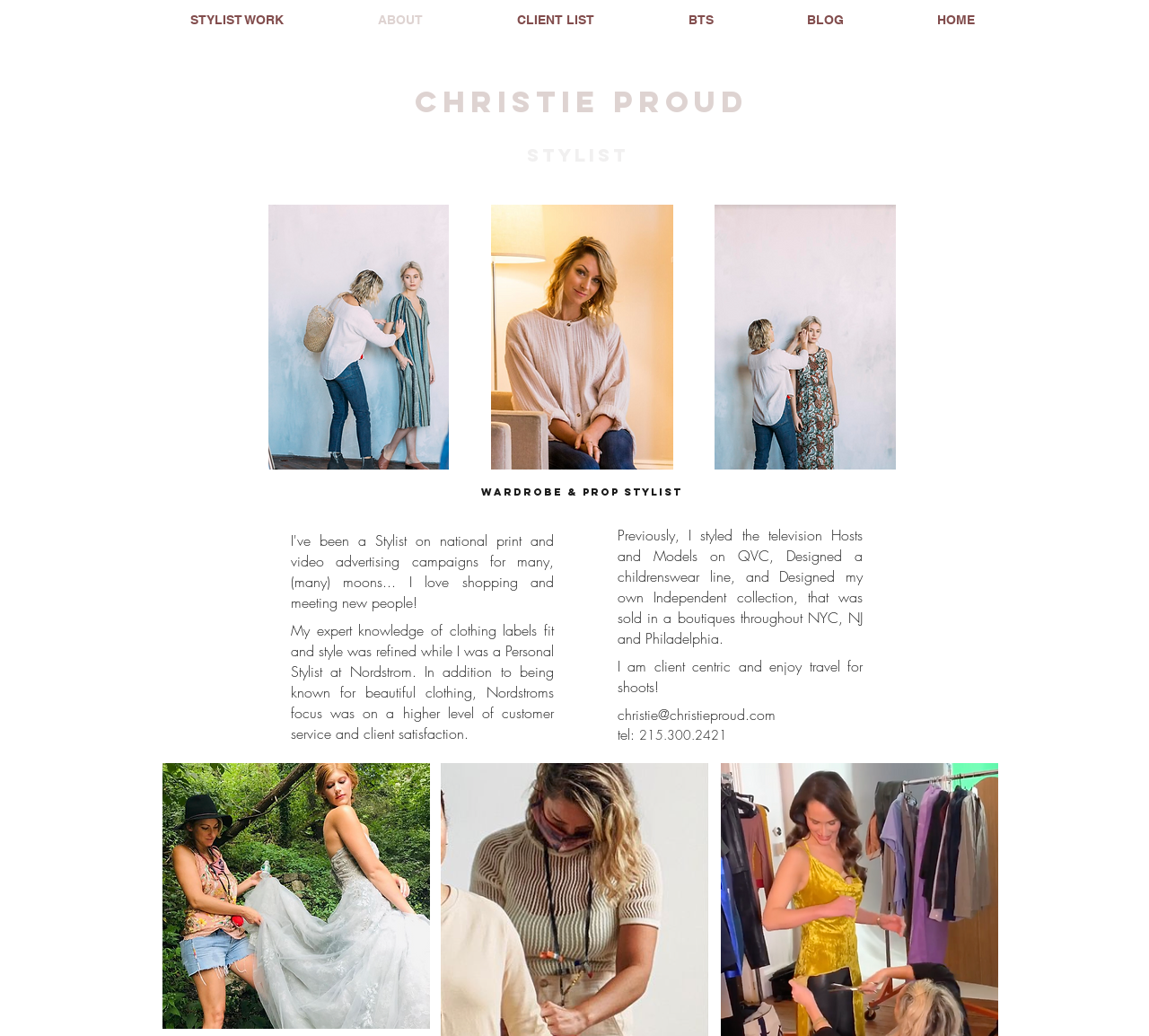Can you determine the bounding box coordinates of the area that needs to be clicked to fulfill the following instruction: "Call Christie"?

[0.556, 0.701, 0.633, 0.718]